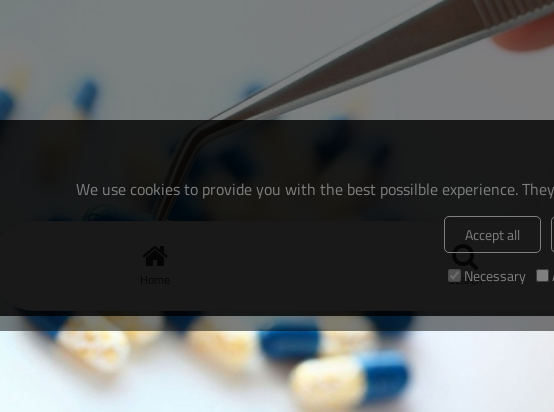Carefully observe the image and respond to the question with a detailed answer:
What does the home icon allow users to do?

The presence of the home icon suggests that users can easily navigate back to the main page of the site, which implies that the home icon allows users to do so.